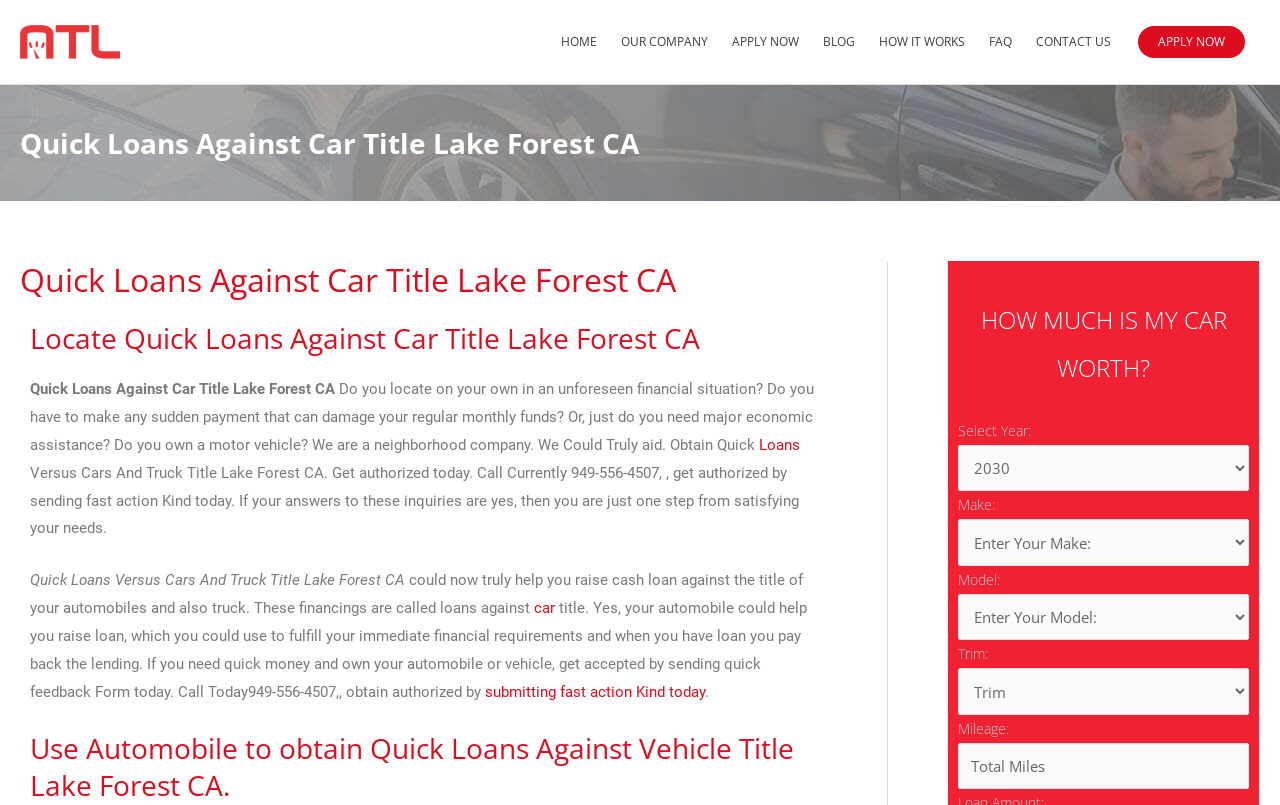Please indicate the bounding box coordinates for the clickable area to complete the following task: "Click on the 'HOME' menu item". The coordinates should be specified as four float numbers between 0 and 1, i.e., [left, top, right, bottom].

None